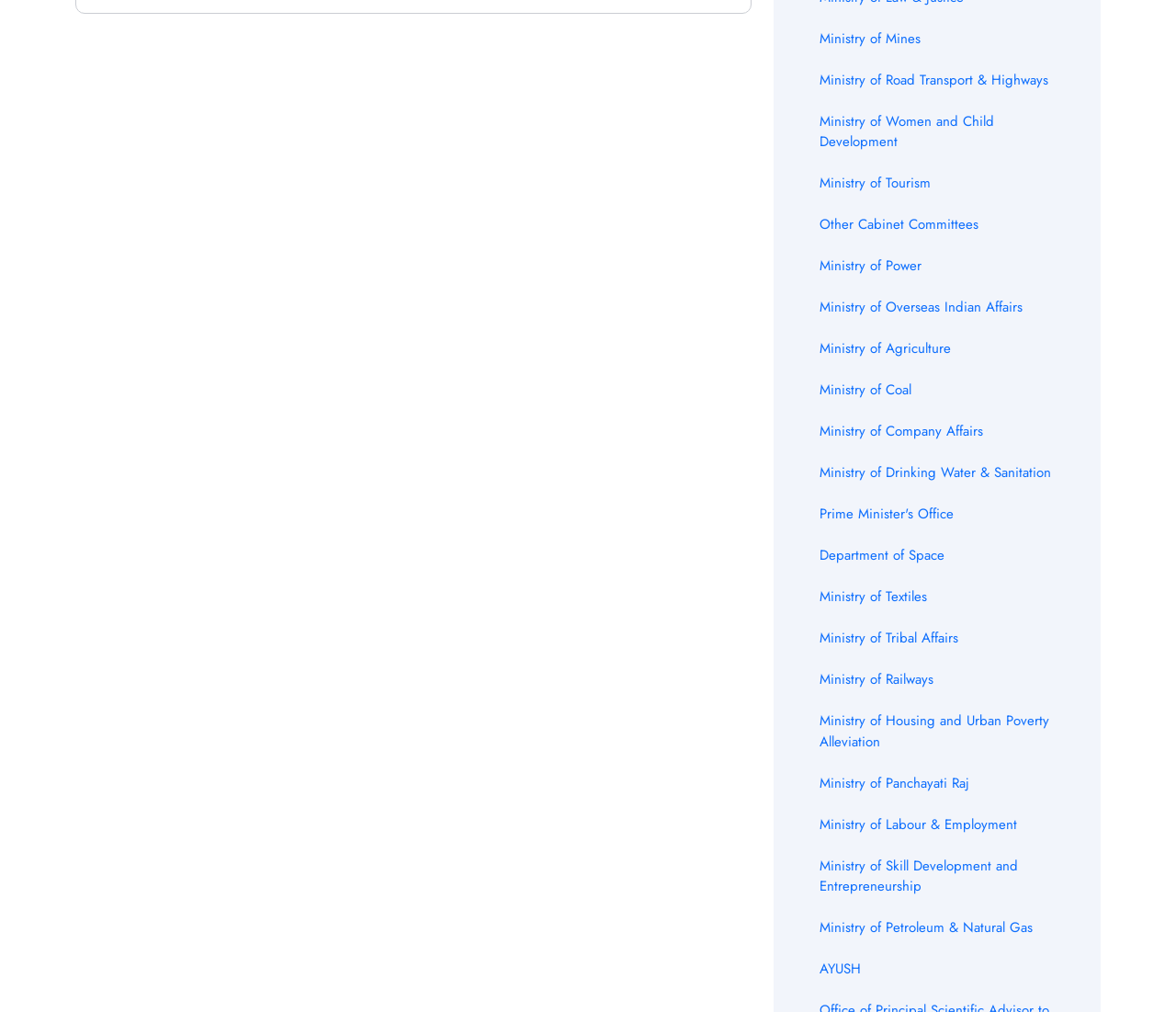How many ministries are listed?
Look at the image and respond with a one-word or short phrase answer.

21